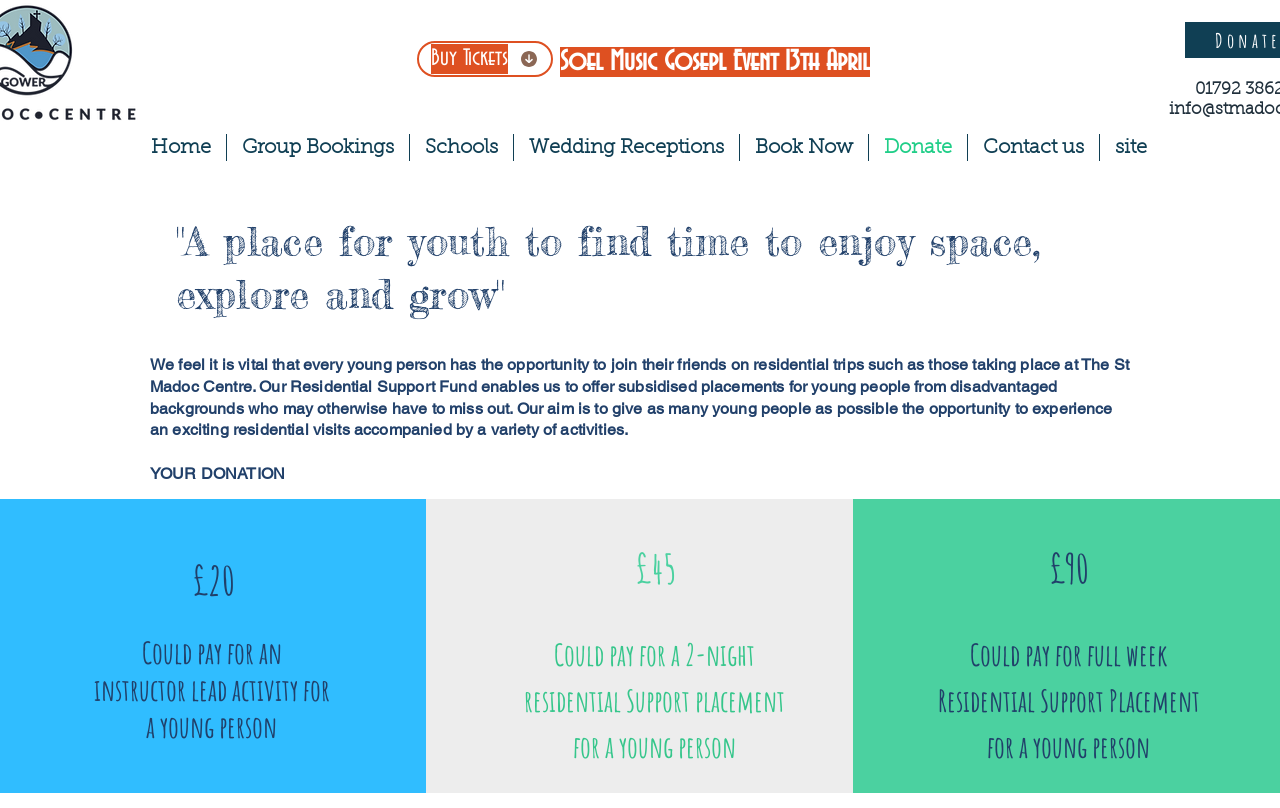Please determine the bounding box coordinates for the UI element described as: "Donate".

[0.679, 0.166, 0.755, 0.199]